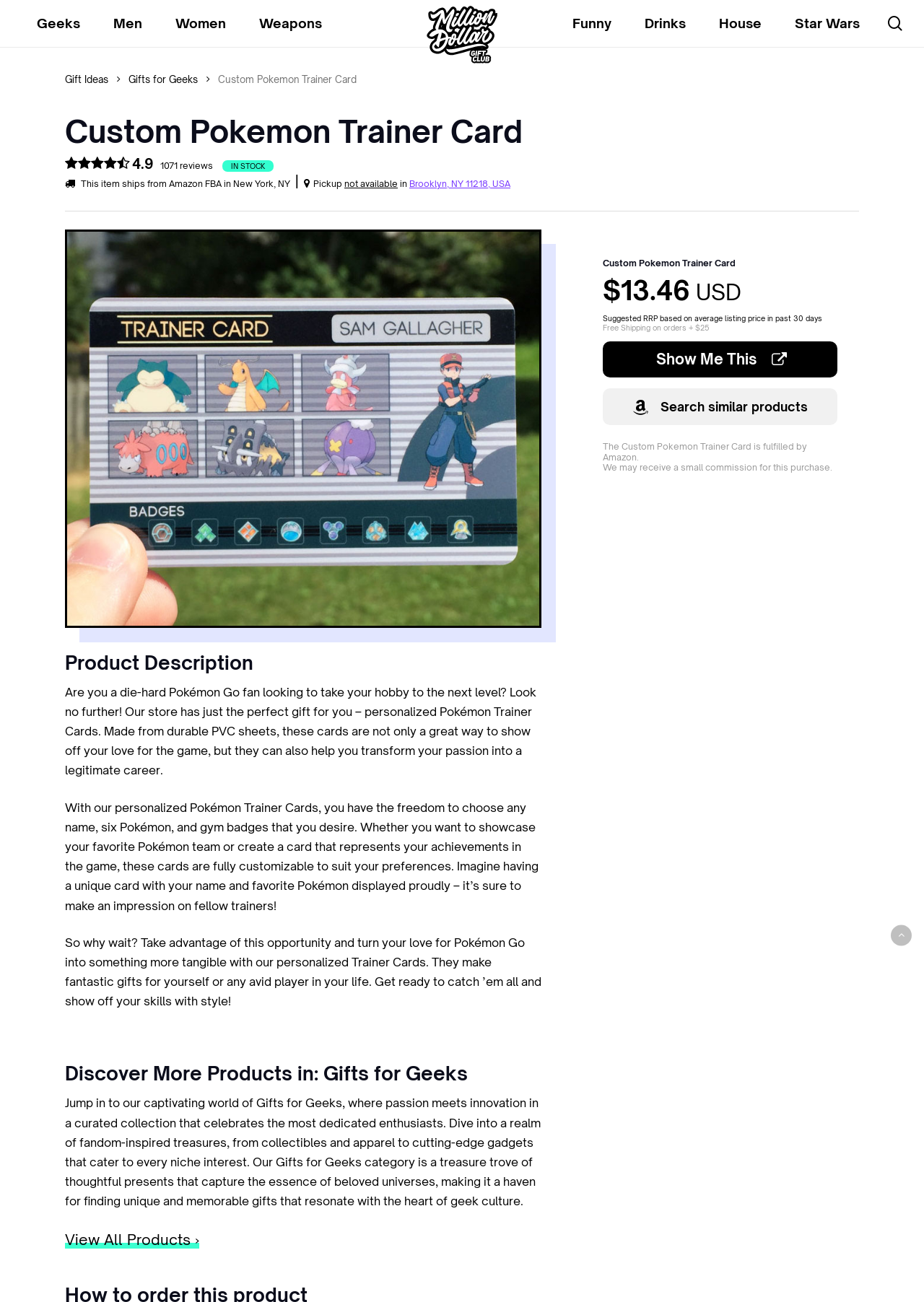Please provide the bounding box coordinates for the element that needs to be clicked to perform the following instruction: "Search for a product". The coordinates should be given as four float numbers between 0 and 1, i.e., [left, top, right, bottom].

[0.07, 0.038, 0.93, 0.072]